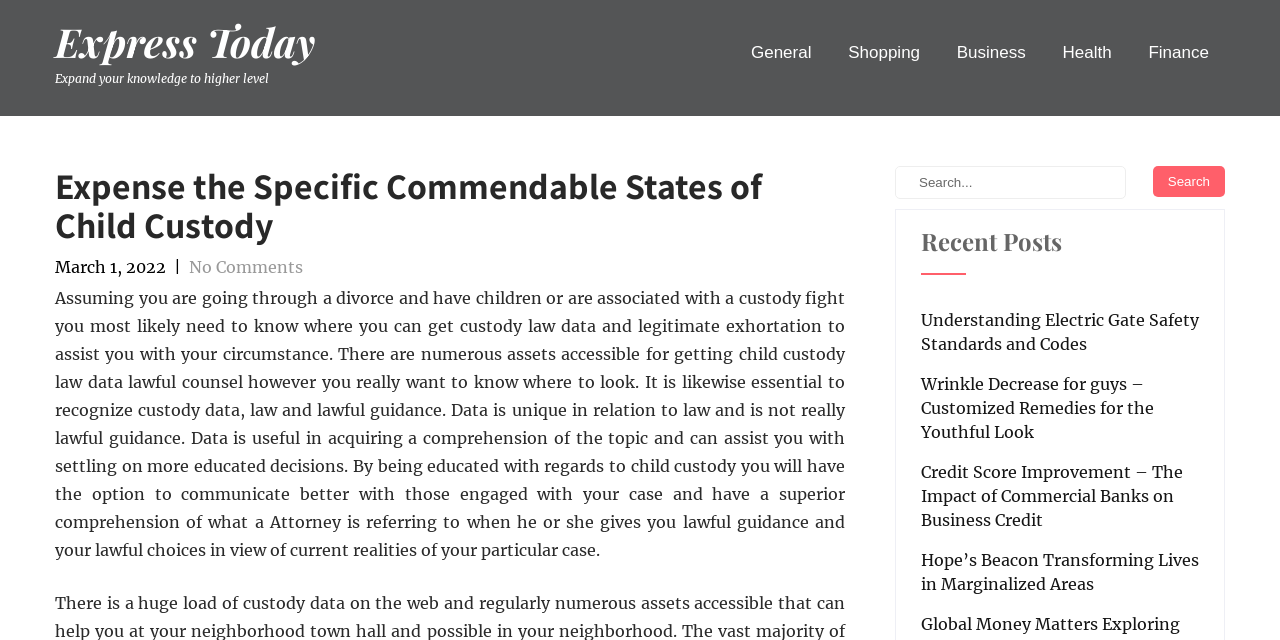Please identify the bounding box coordinates of the element on the webpage that should be clicked to follow this instruction: "Share a link to this post". The bounding box coordinates should be given as four float numbers between 0 and 1, formatted as [left, top, right, bottom].

None